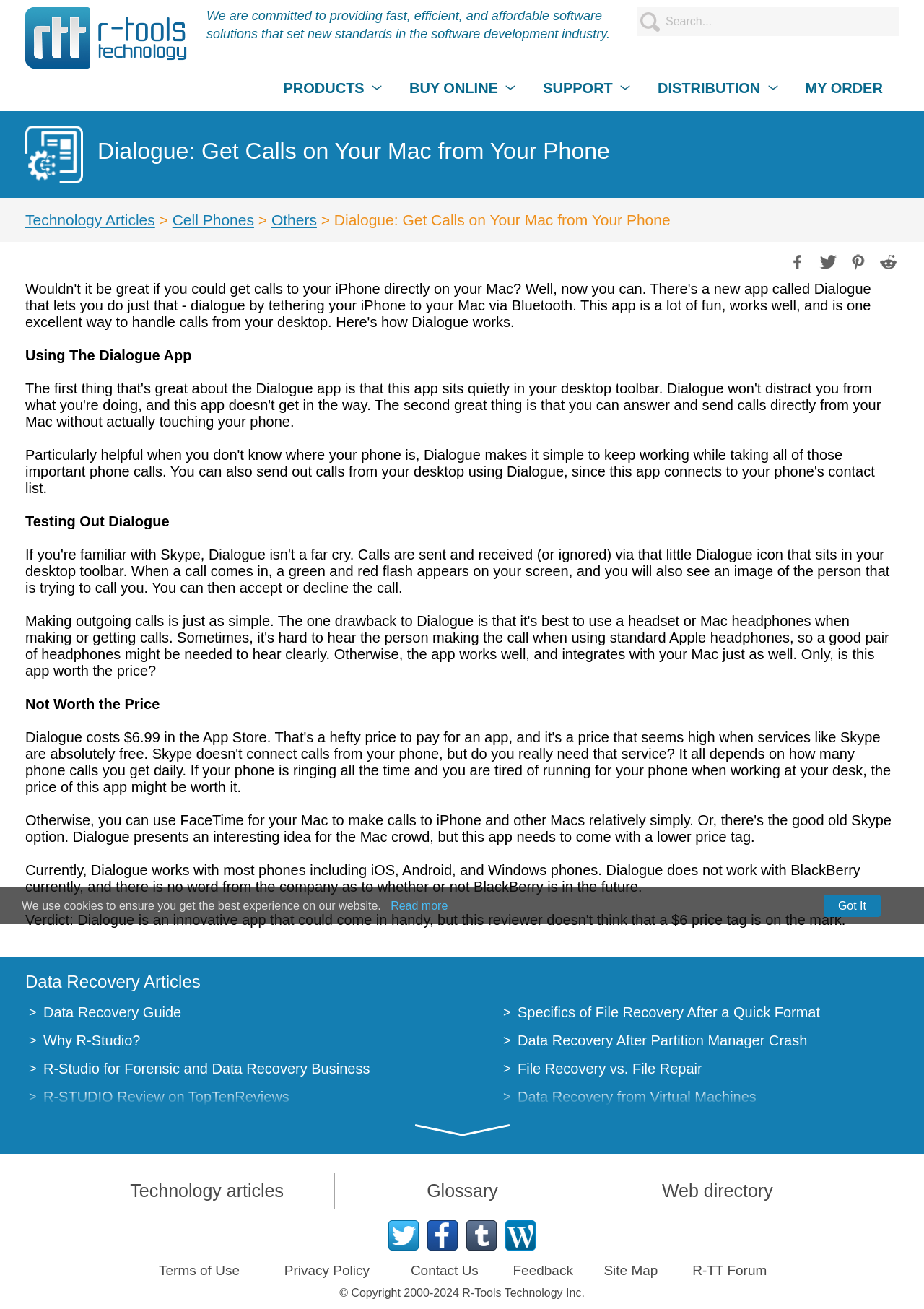Give a detailed account of the webpage.

This webpage is about Dialogue, a software that allows users to receive calls on their Mac from their phone. At the top left corner, there is a link to "R-Tools Technology Inc." accompanied by an image. Next to it, there is a search bar with a placeholder text "Search...". 

Below the search bar, there is a brief description of the company's mission, stating that they are committed to providing fast, efficient, and affordable software solutions. 

On the top navigation menu, there are four main tabs: "PRODUCTS", "BUY ONLINE", "SUPPORT", and "DISTRIBUTION". To the right of these tabs, there is a link to "MY ORDER". 

Below the navigation menu, there is a heading "Dialogue: Get Calls on Your Mac from Your Phone" followed by a series of links to technology-related articles, including "Cell Phones" and "Others". 

On the right side of the page, there are social media sharing links, including Facebook, Twitter, Pinterest, and Reddit. 

The main content of the page is divided into several sections. The first section is about using the Dialogue app, followed by sections on testing out Dialogue, and its limitations. 

There is also a section that provides information about the compatibility of Dialogue with different phone operating systems, including iOS, Android, and Windows phones, but not BlackBerry. 

The page also features a list of data recovery articles, with links to guides, reviews, and tutorials on data recovery topics. 

At the bottom of the page, there are links to various resources, including technology articles, a glossary, a web directory, and social media profiles. 

There are also links to the company's terms of use, privacy policy, contact information, and feedback form. 

Finally, there is a copyright notice at the very bottom of the page, stating that the content is copyrighted by R-Tools Technology Inc. from 2000 to 2024.